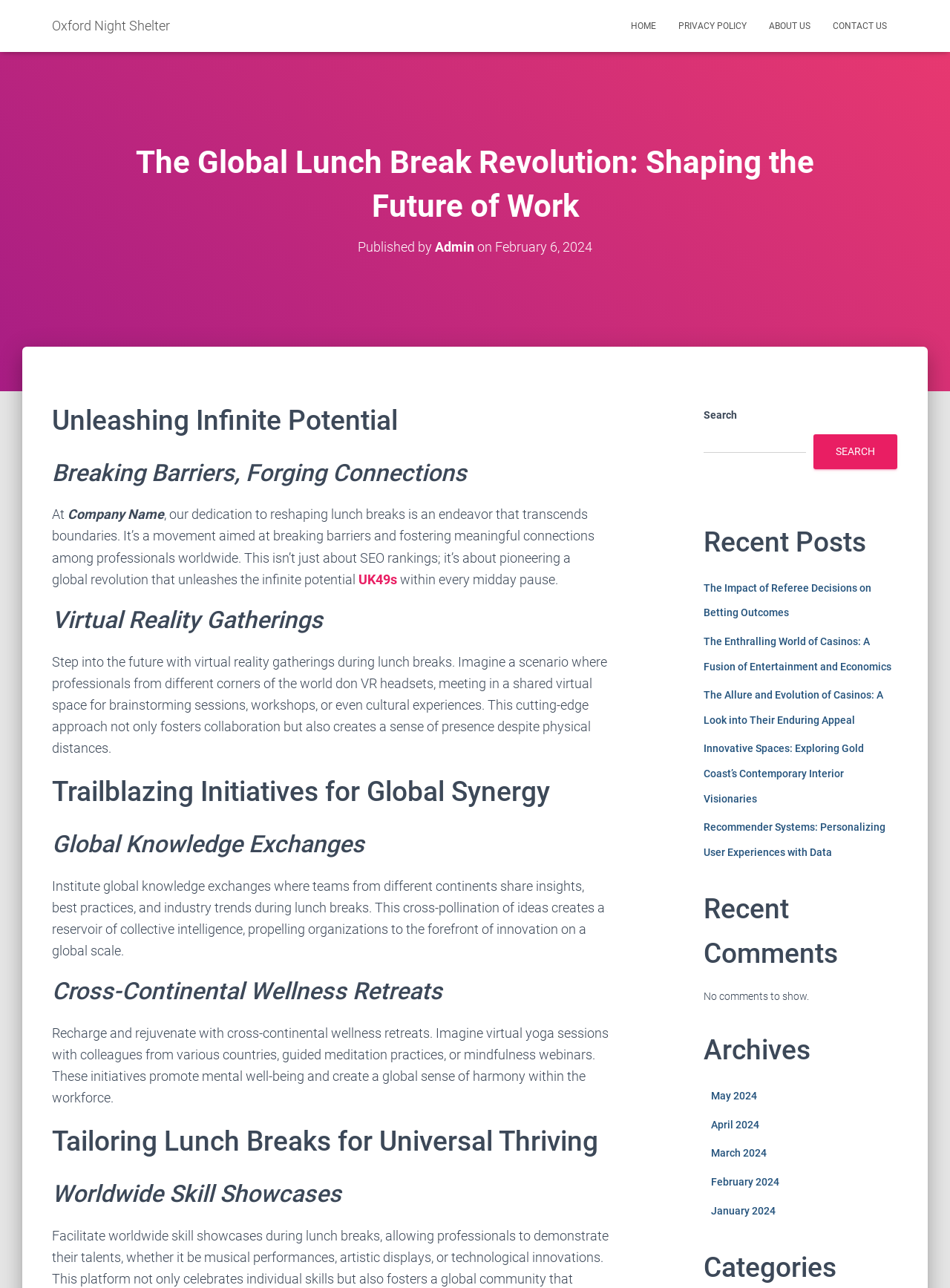How many months are listed in the 'Archives' section?
Please provide a single word or phrase as your answer based on the image.

5